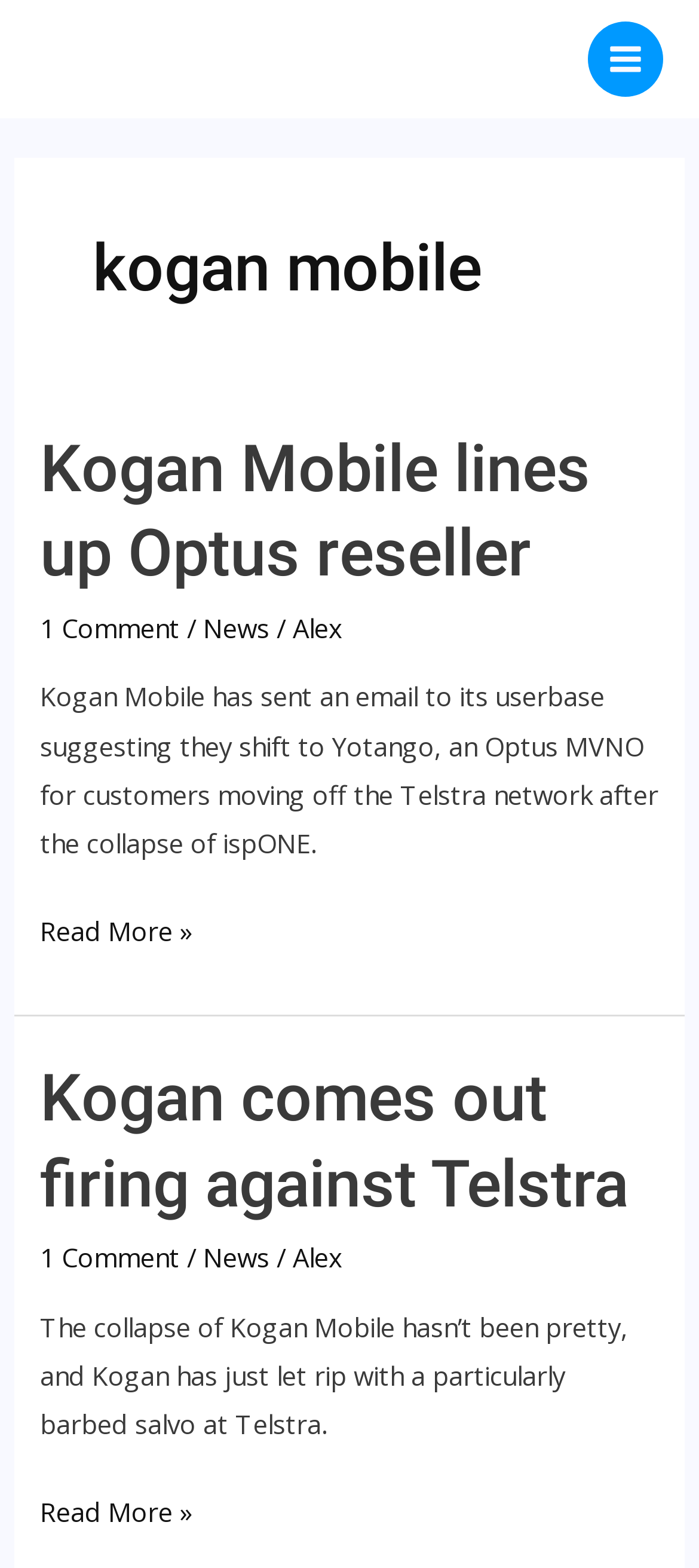Identify the bounding box coordinates for the UI element described as: "1 Comment". The coordinates should be provided as four floats between 0 and 1: [left, top, right, bottom].

[0.058, 0.388, 0.258, 0.411]